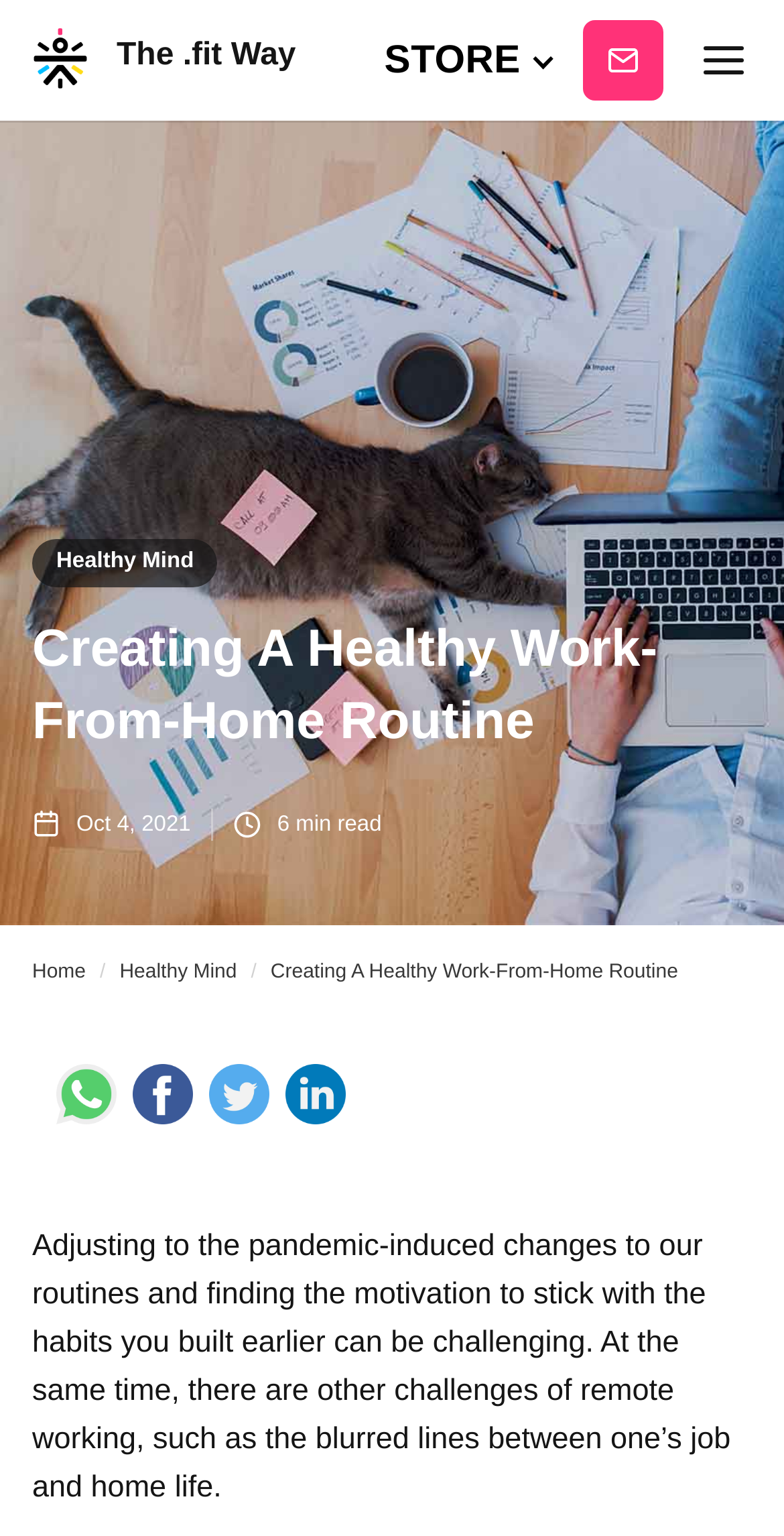Locate and generate the text content of the webpage's heading.

Creating A Healthy Work-From-Home Routine